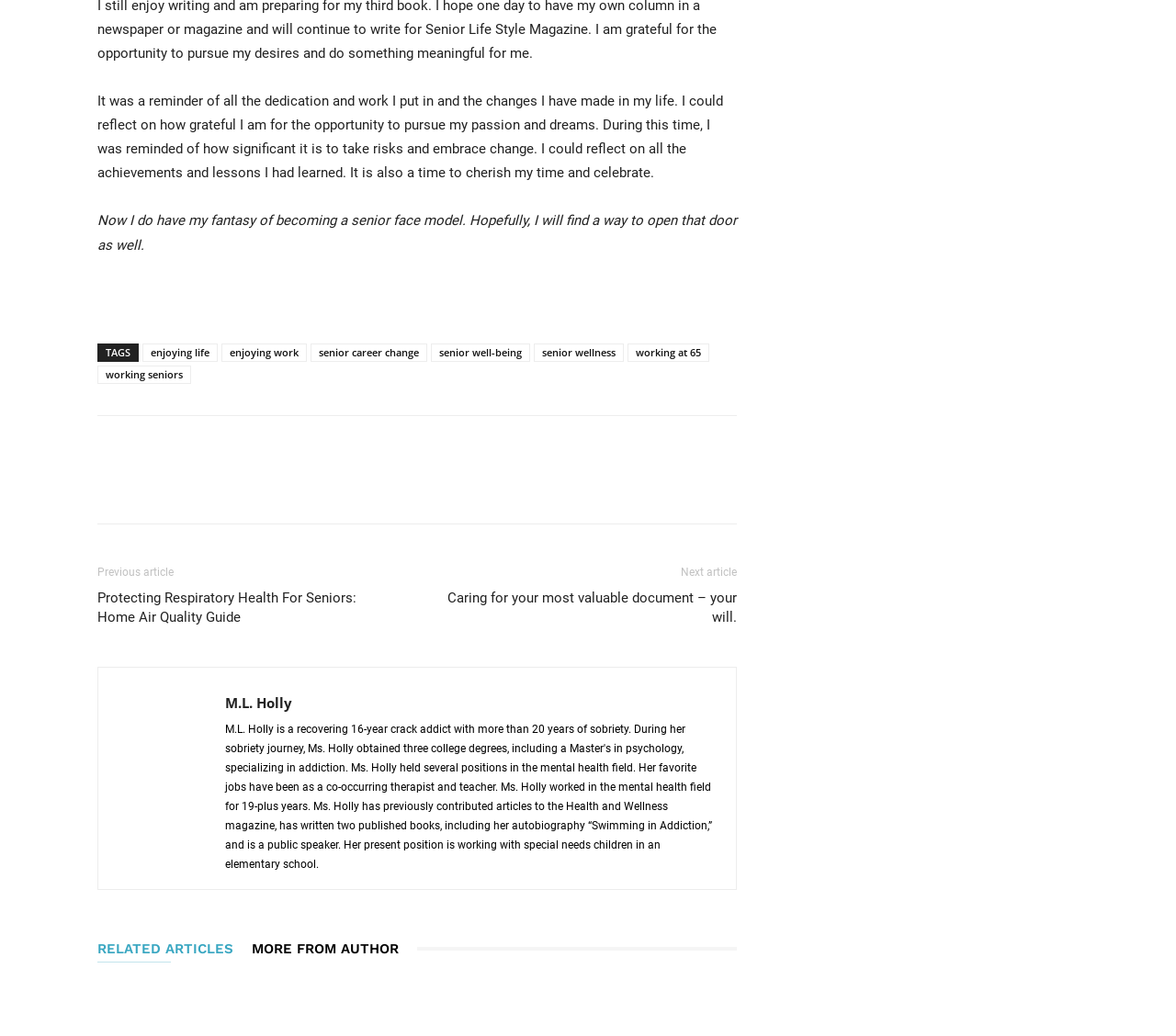Please provide the bounding box coordinates in the format (top-left x, top-left y, bottom-right x, bottom-right y). Remember, all values are floating point numbers between 0 and 1. What is the bounding box coordinate of the region described as: Linkedin

[0.227, 0.451, 0.258, 0.486]